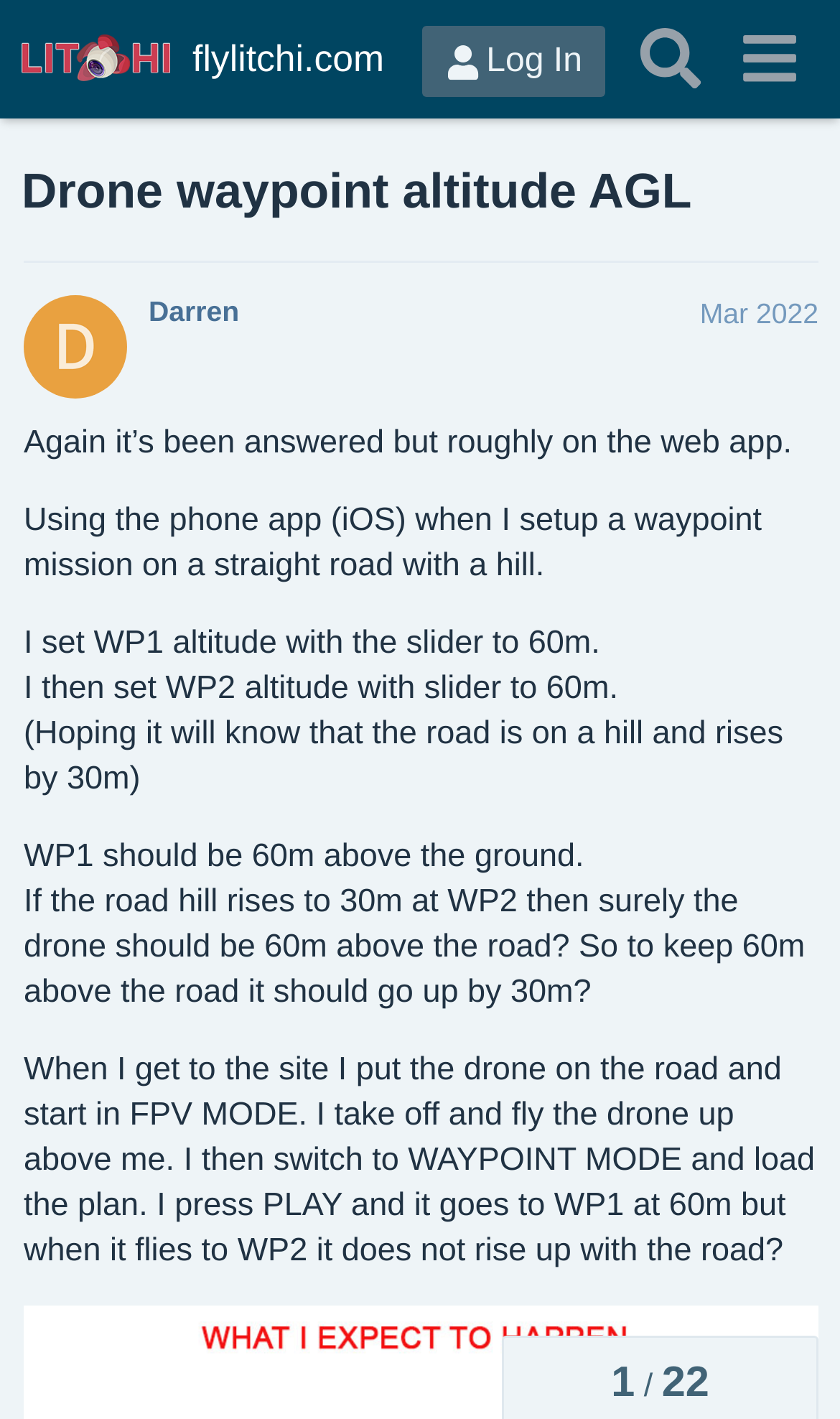Identify and provide the text content of the webpage's primary headline.

Drone waypoint altitude AGL